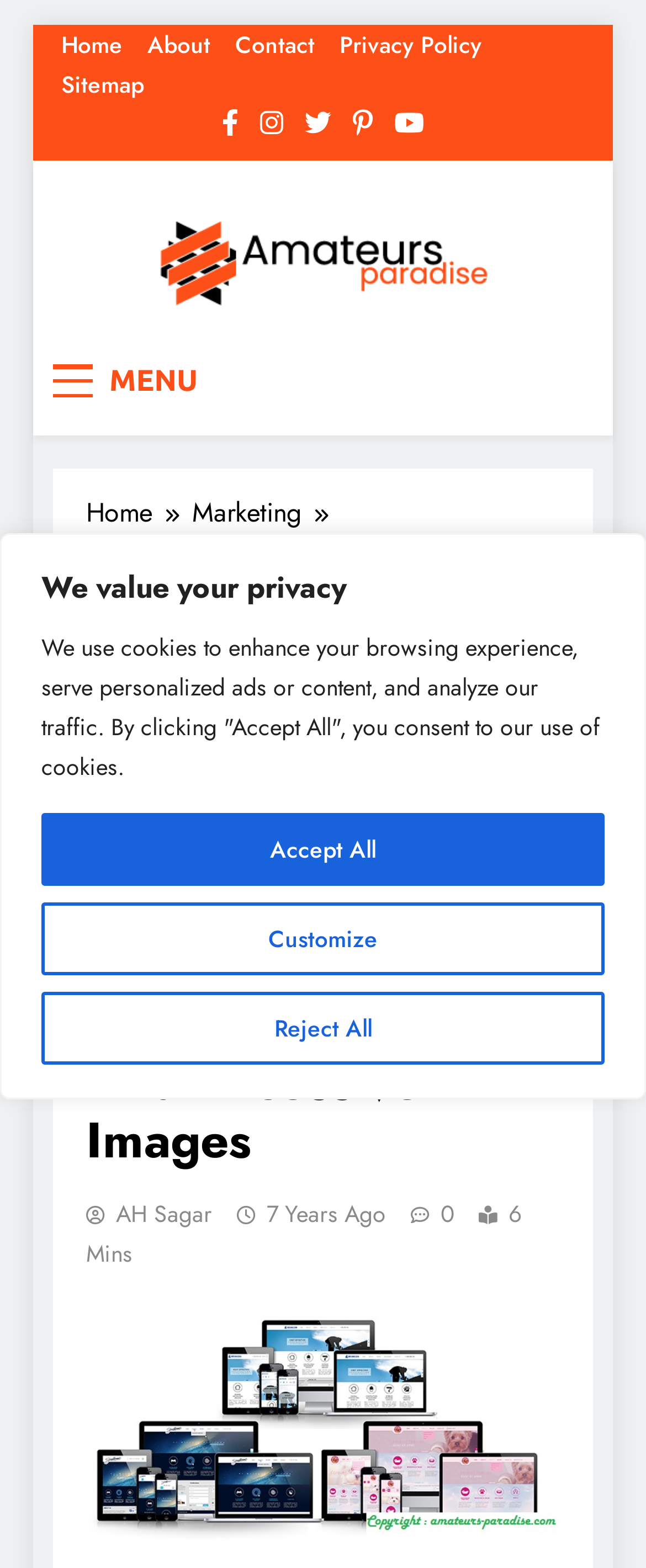Give a concise answer using one word or a phrase to the following question:
How many links are there in the navigation section?

3